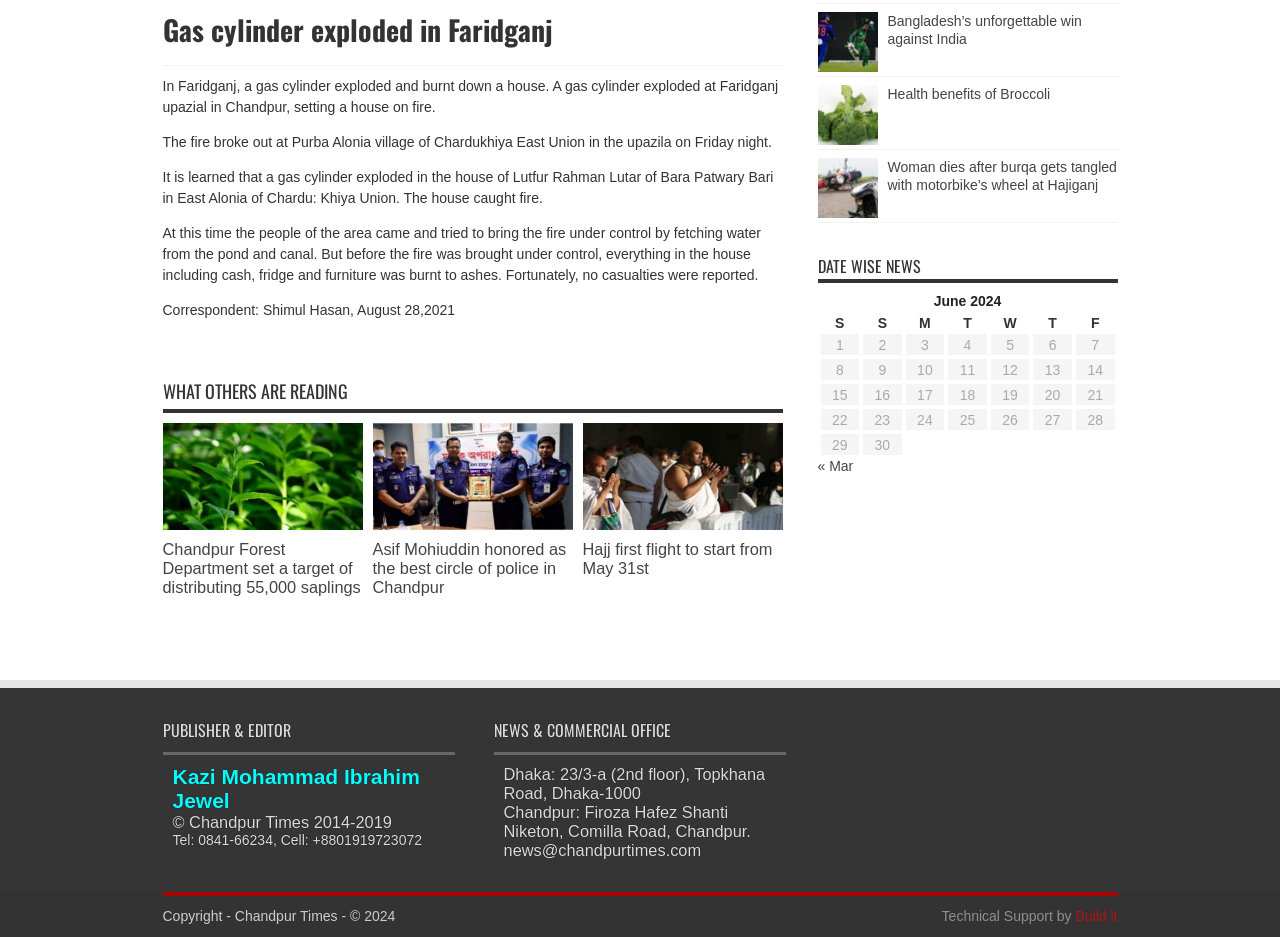Using the format (top-left x, top-left y, bottom-right x, bottom-right y), provide the bounding box coordinates for the described UI element. All values should be floating point numbers between 0 and 1: Health benefits of Broccoli

[0.693, 0.091, 0.82, 0.108]